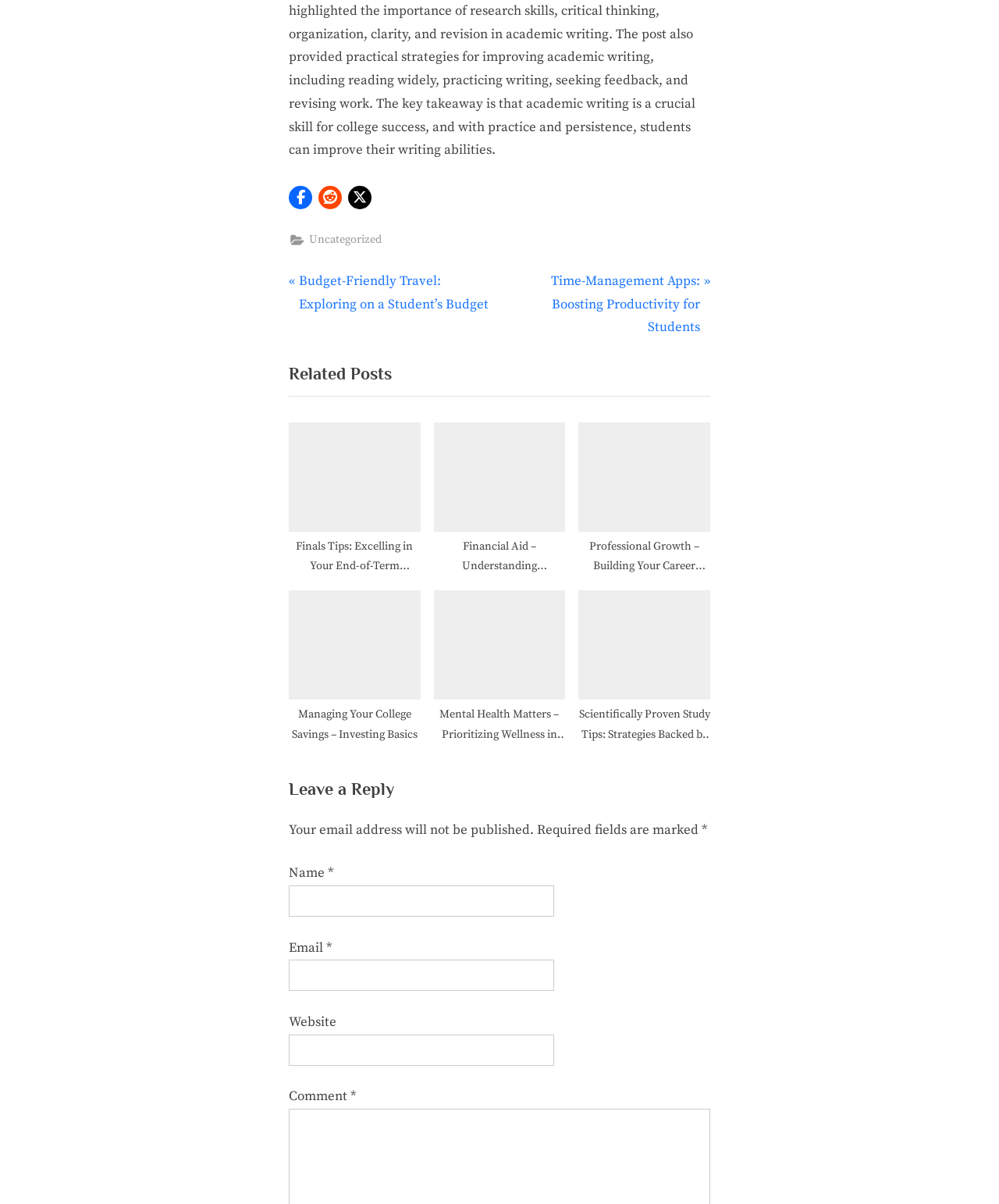Locate the bounding box coordinates of the area to click to fulfill this instruction: "Go to previous post". The bounding box should be presented as four float numbers between 0 and 1, in the order [left, top, right, bottom].

[0.289, 0.224, 0.496, 0.263]